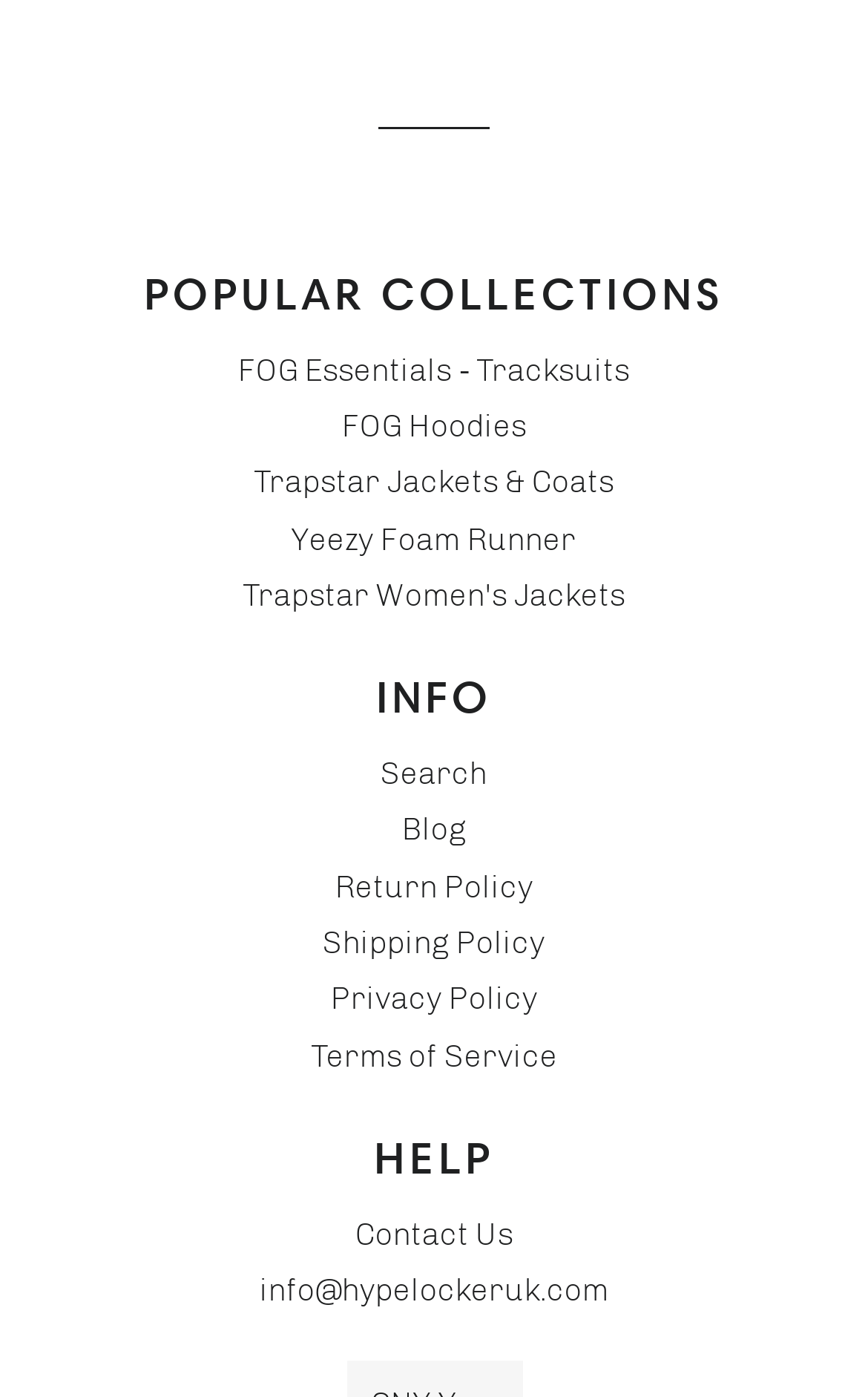Please identify the bounding box coordinates of the element that needs to be clicked to perform the following instruction: "Read the return policy".

[0.386, 0.621, 0.614, 0.648]